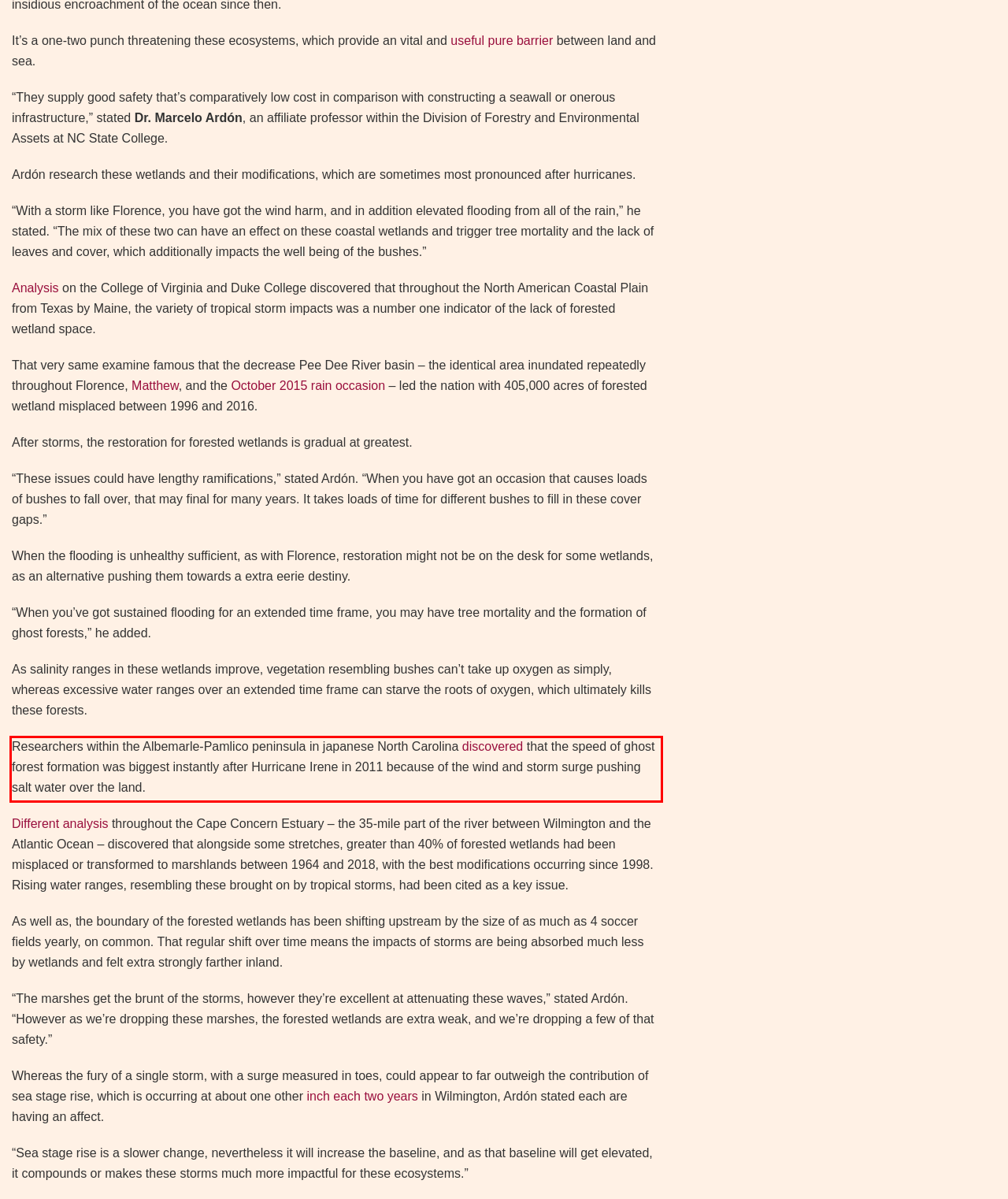Examine the webpage screenshot and use OCR to recognize and output the text within the red bounding box.

Researchers within the Albemarle-Pamlico peninsula in japanese North Carolina discovered that the speed of ghost forest formation was biggest instantly after Hurricane Irene in 2011 because of the wind and storm surge pushing salt water over the land.